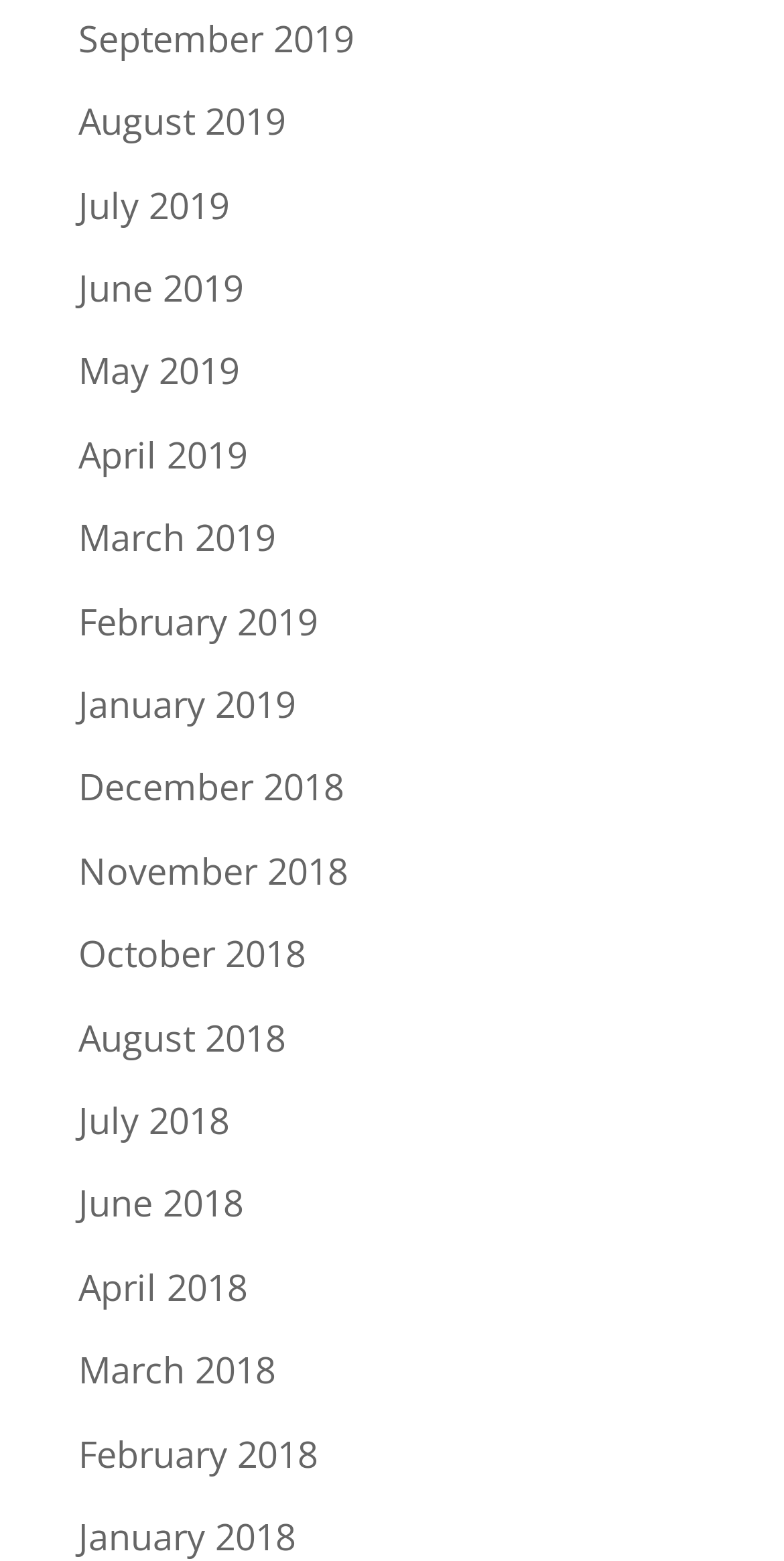What is the earliest month-year link on the webpage?
Refer to the image and provide a thorough answer to the question.

By examining the list of links, I found that the earliest month-year link is 'January 2018', which is located at the bottom of the list.